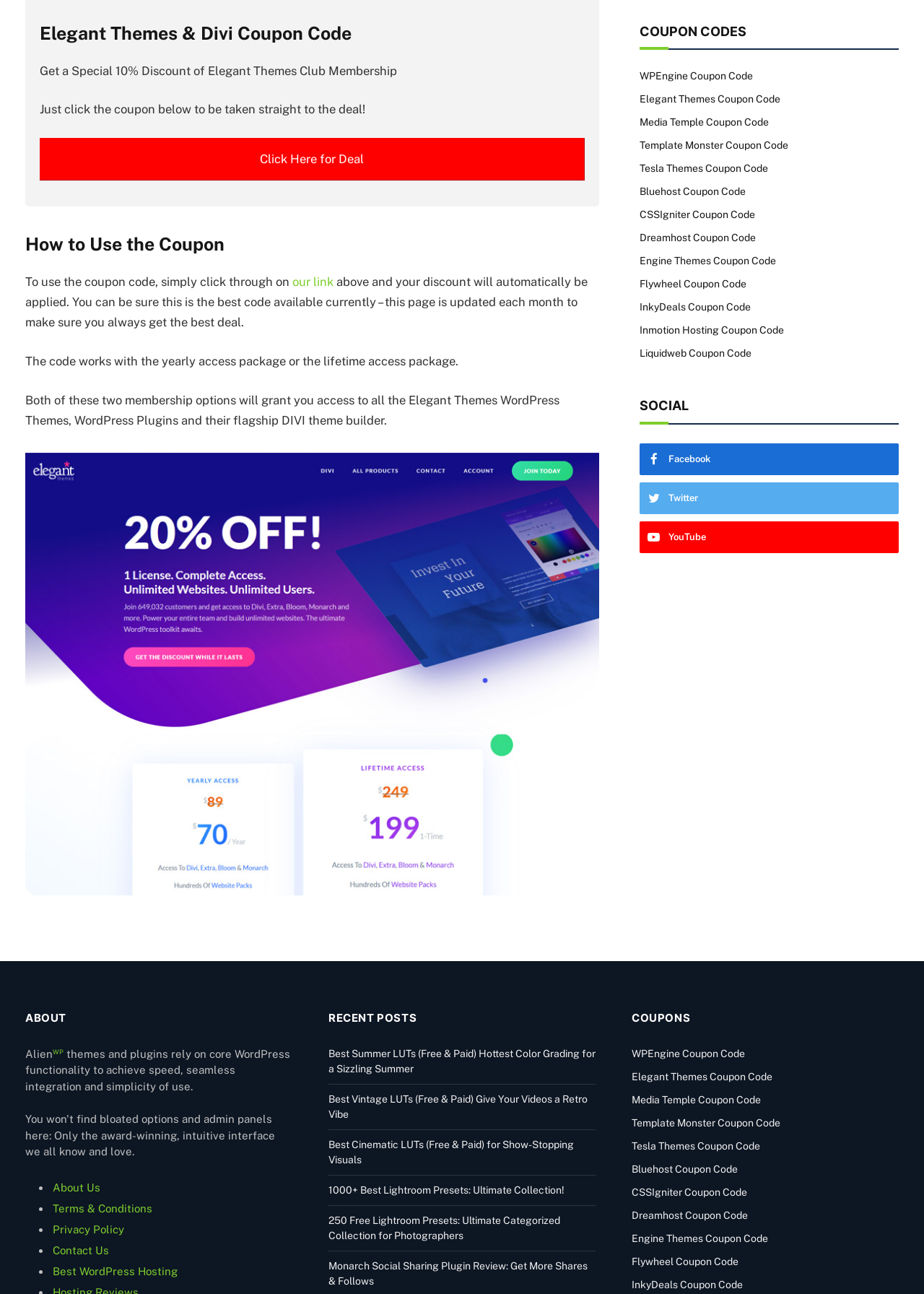Bounding box coordinates are to be given in the format (top-left x, top-left y, bottom-right x, bottom-right y). All values must be floating point numbers between 0 and 1. Provide the bounding box coordinate for the UI element described as: CSSIgniter Coupon Code

[0.684, 0.917, 0.809, 0.926]